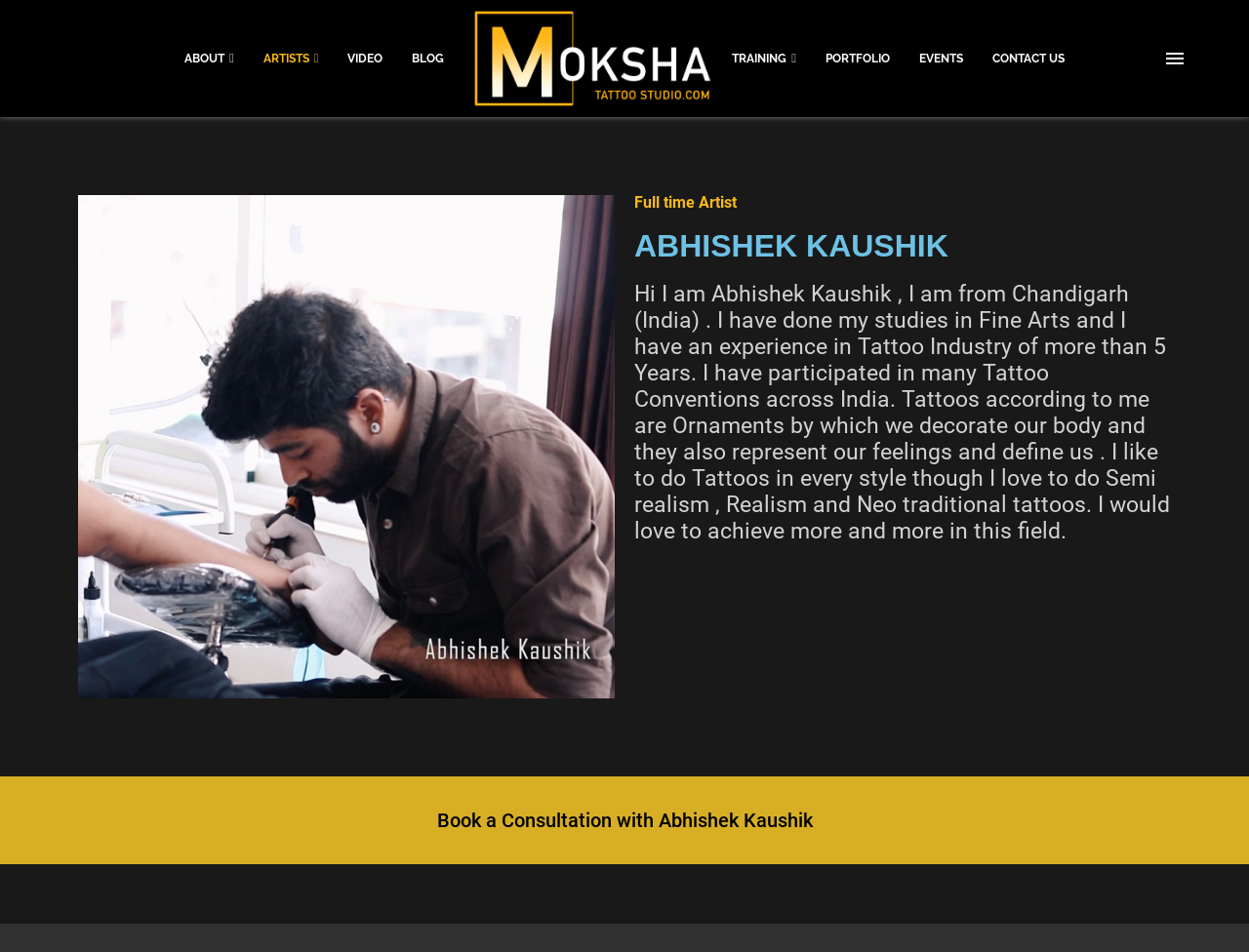How many links are there in the top navigation bar?
Look at the screenshot and respond with one word or a short phrase.

7